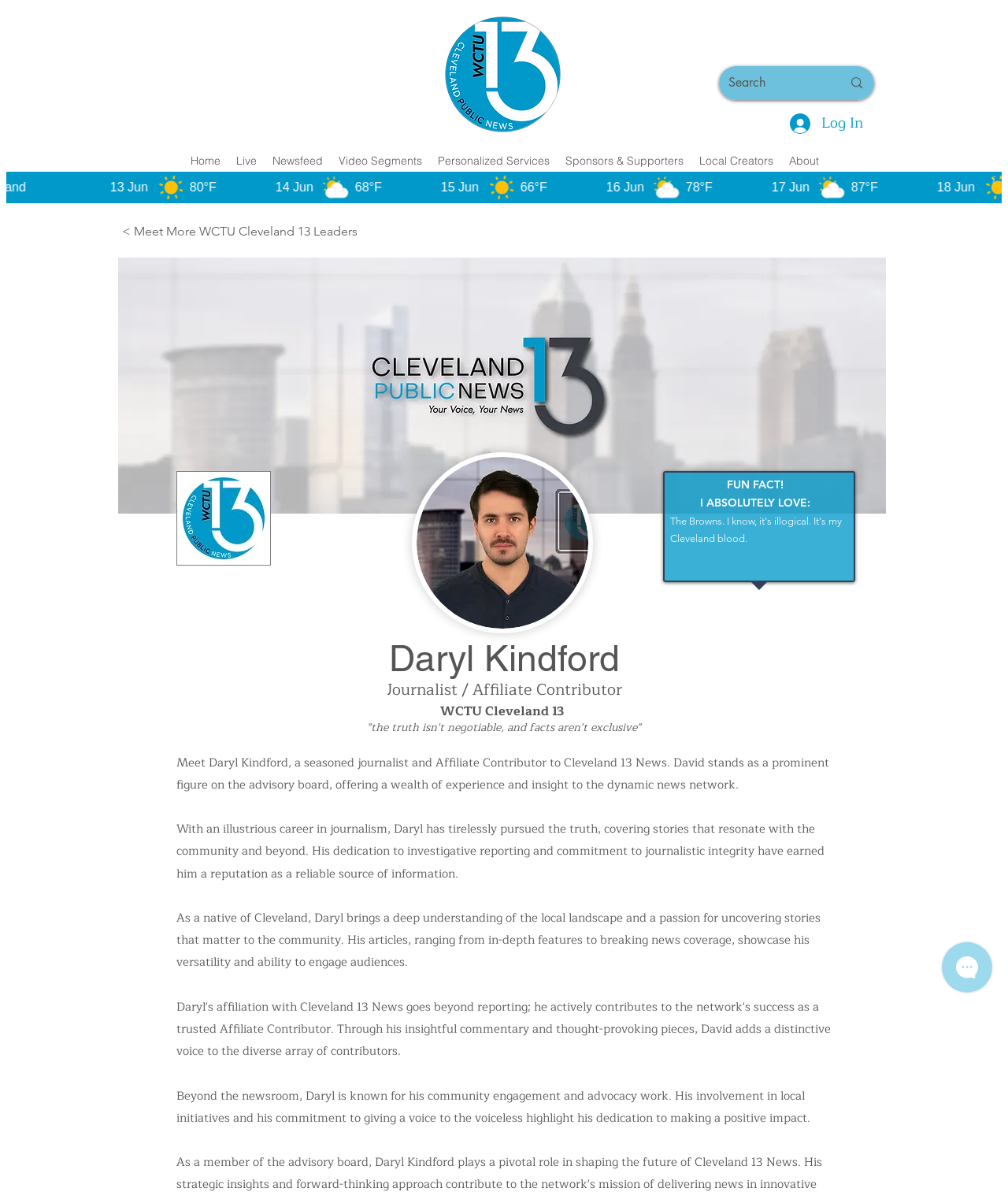Answer the following inquiry with a single word or phrase:
What is the name of the news organization?

Cleveland 13 News